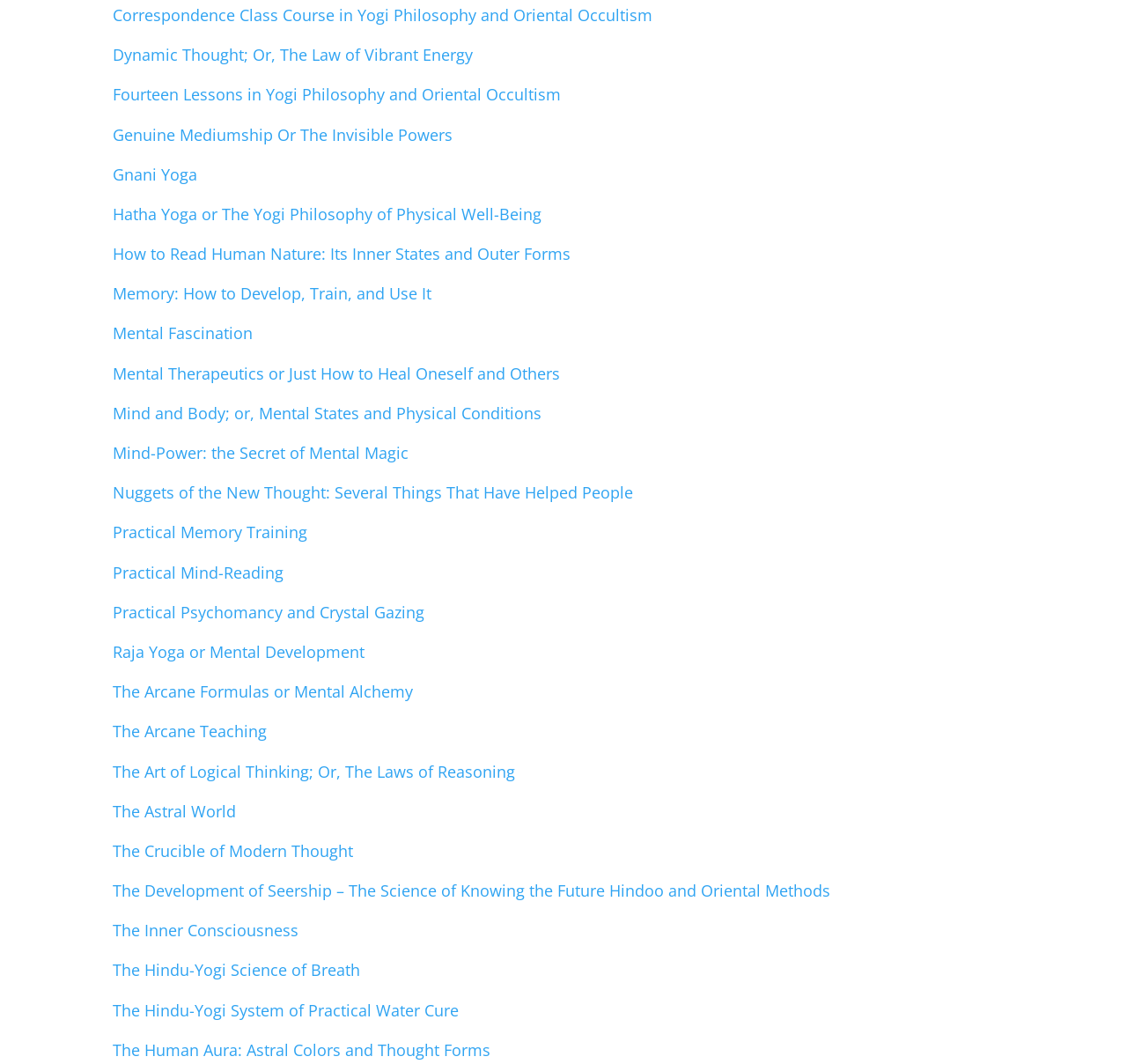Please locate the bounding box coordinates of the region I need to click to follow this instruction: "Discover Genuine Mediumship Or The Invisible Powers".

[0.1, 0.116, 0.402, 0.136]